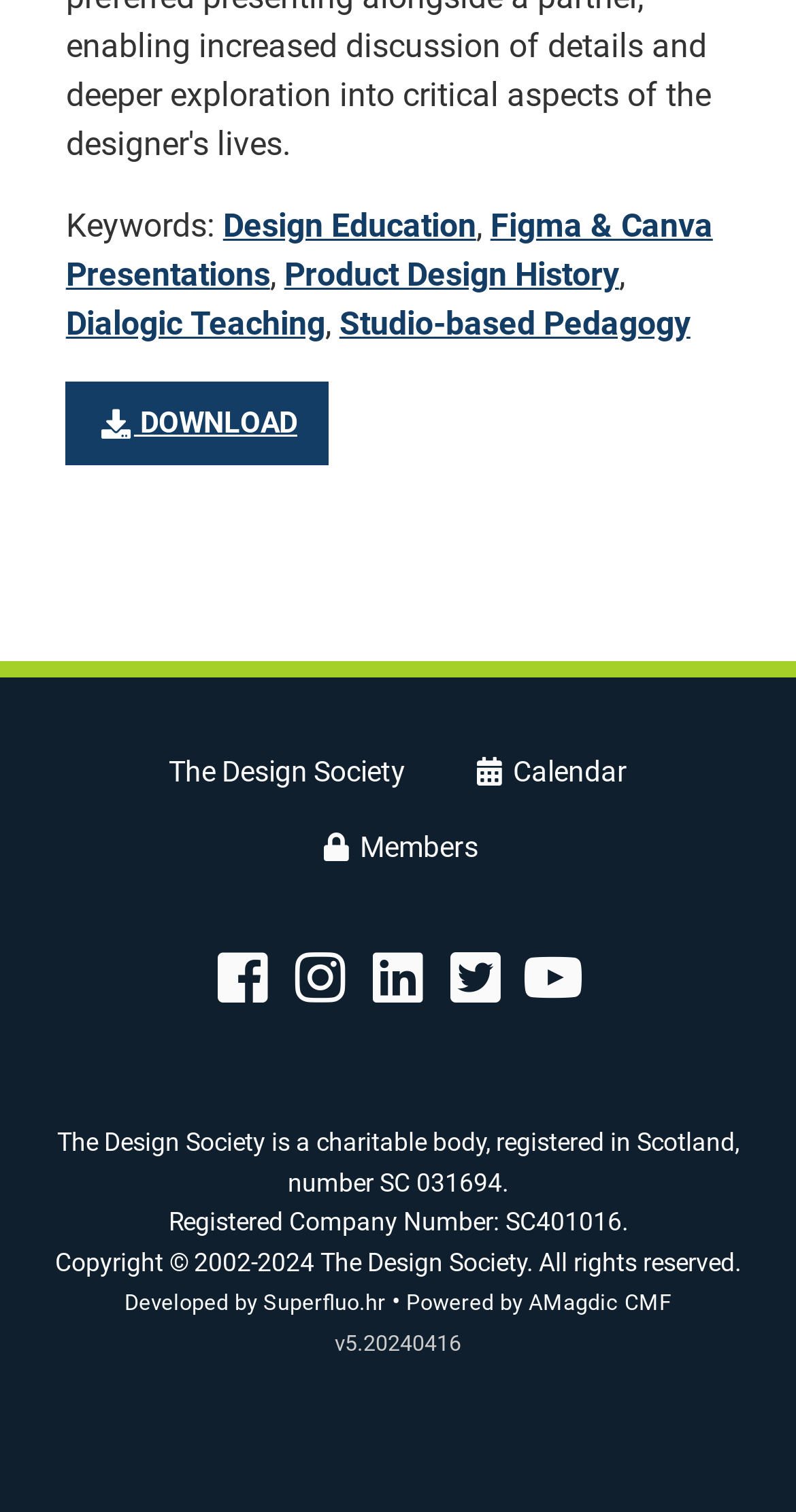Please specify the bounding box coordinates of the region to click in order to perform the following instruction: "View members".

[0.358, 0.535, 0.642, 0.585]